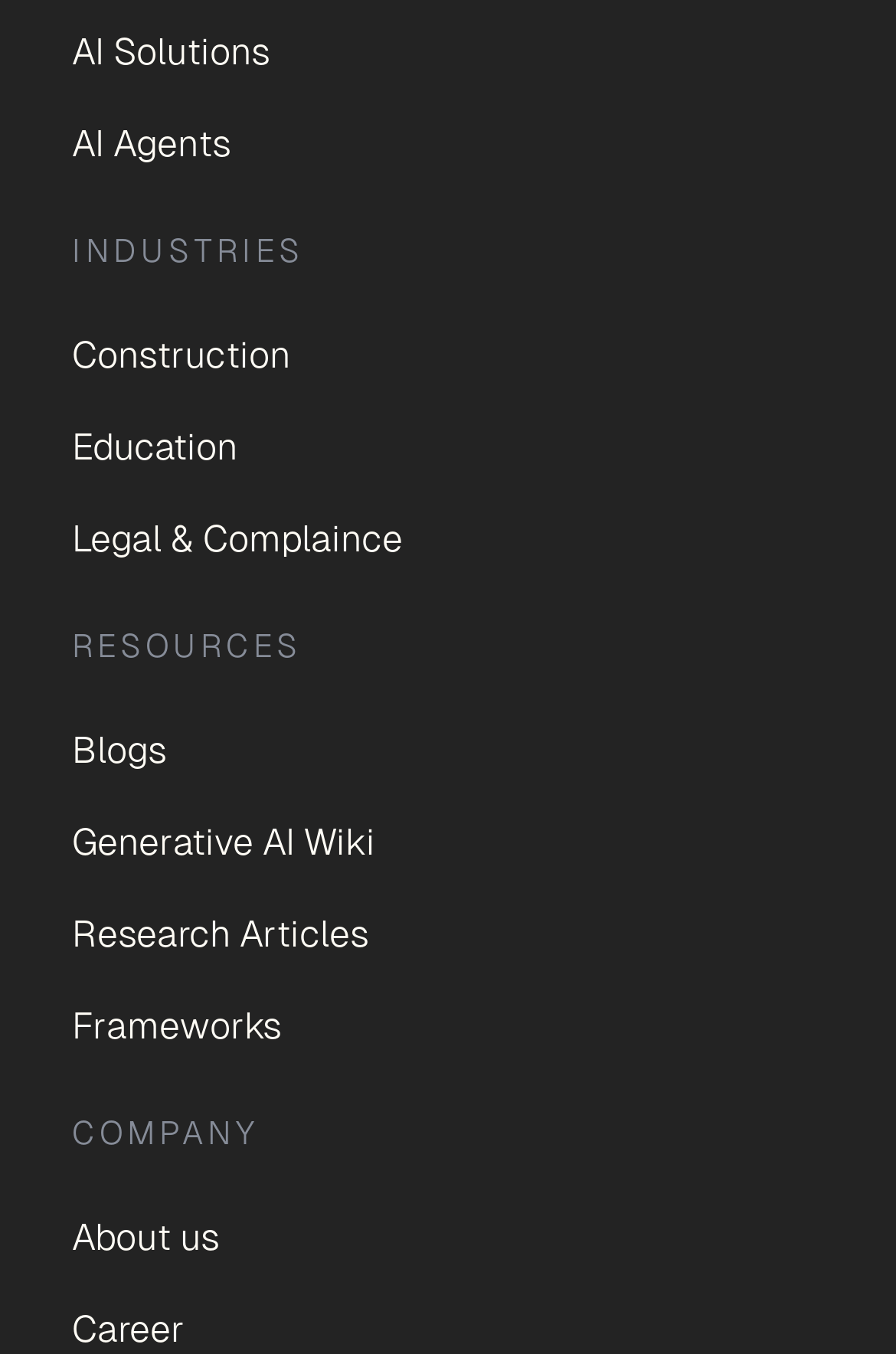Pinpoint the bounding box coordinates of the clickable element needed to complete the instruction: "Click on AI Solutions". The coordinates should be provided as four float numbers between 0 and 1: [left, top, right, bottom].

[0.08, 0.019, 0.92, 0.06]